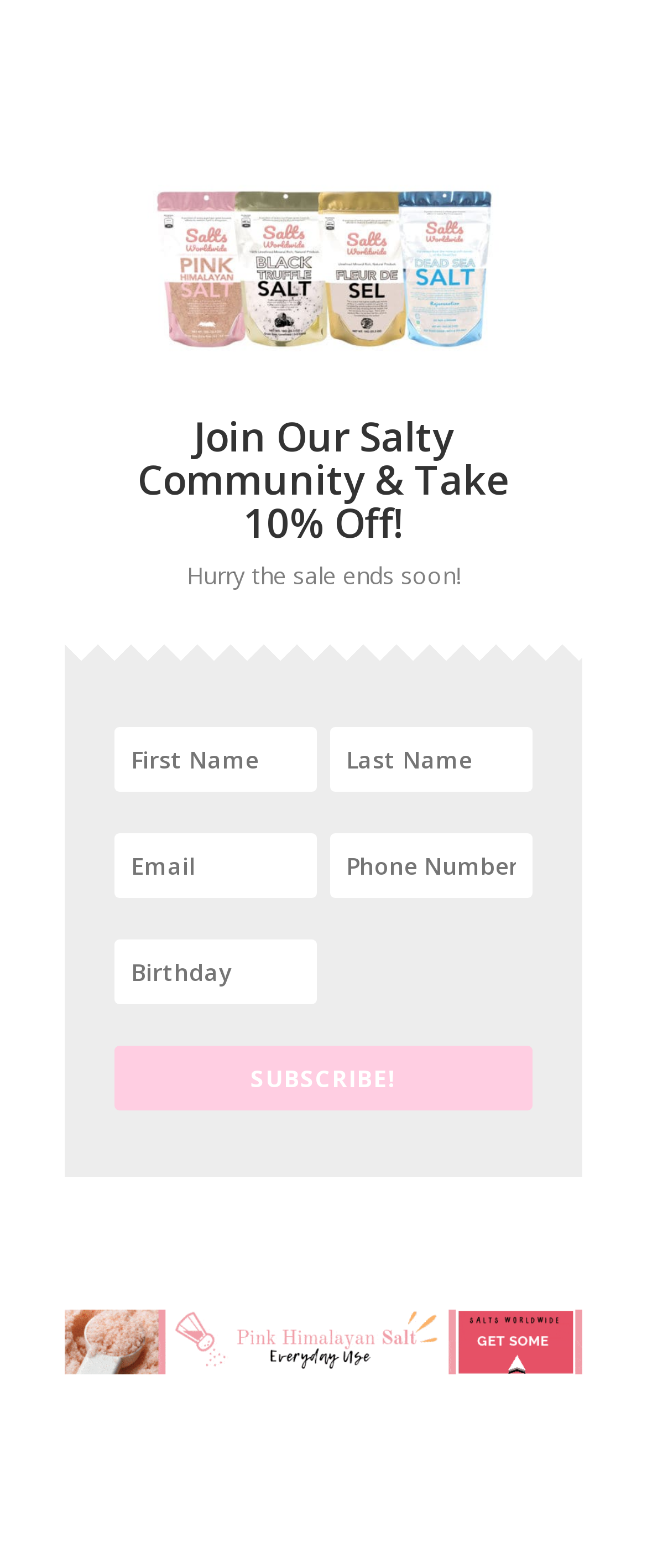Please predict the bounding box coordinates (top-left x, top-left y, bottom-right x, bottom-right y) for the UI element in the screenshot that fits the description: aria-label="Search..." name="q" placeholder="Search..."

None